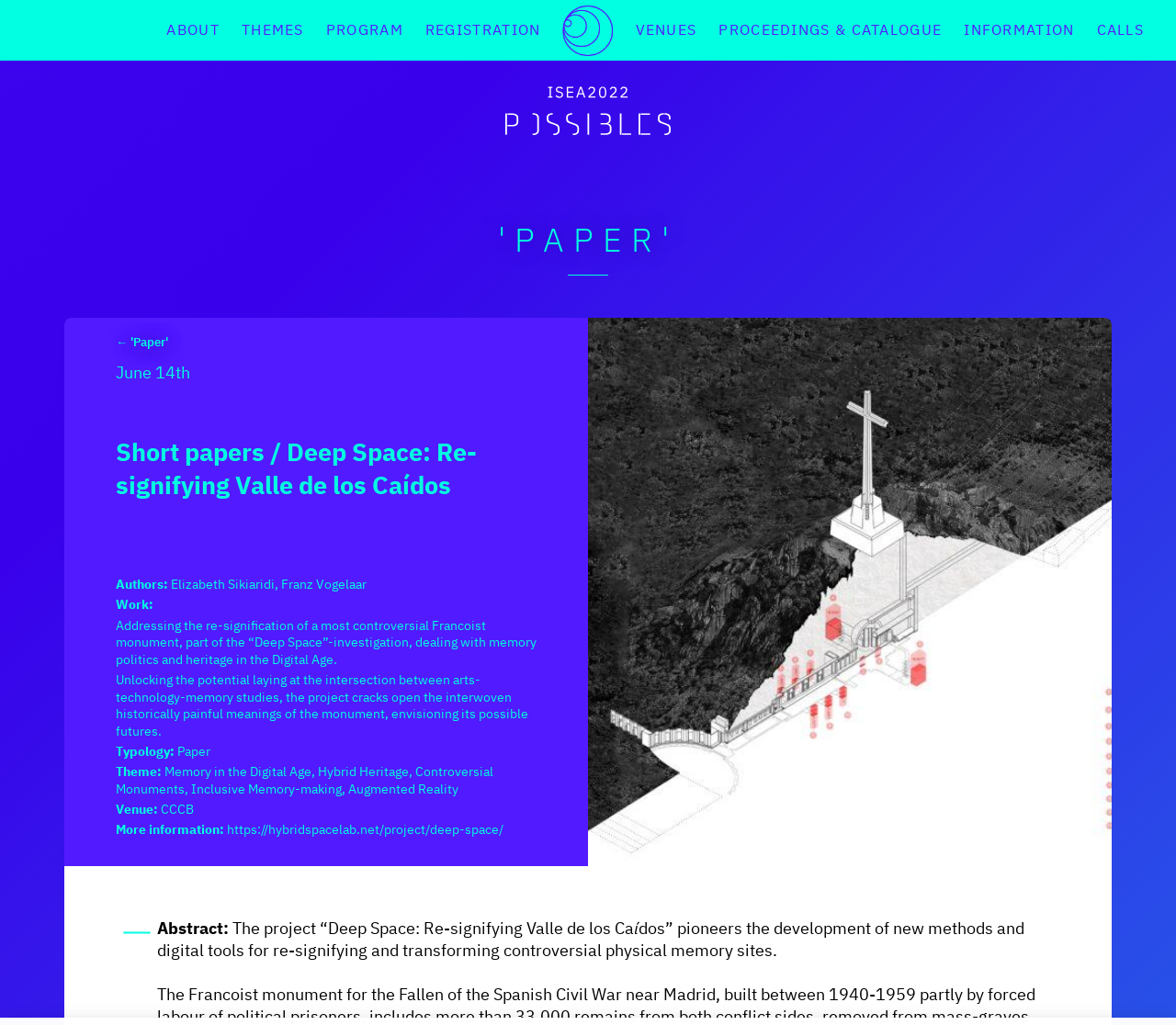Generate the text content of the main heading of the webpage.

Short papers / Deep Space: Re-signifying Valle de los Caídos